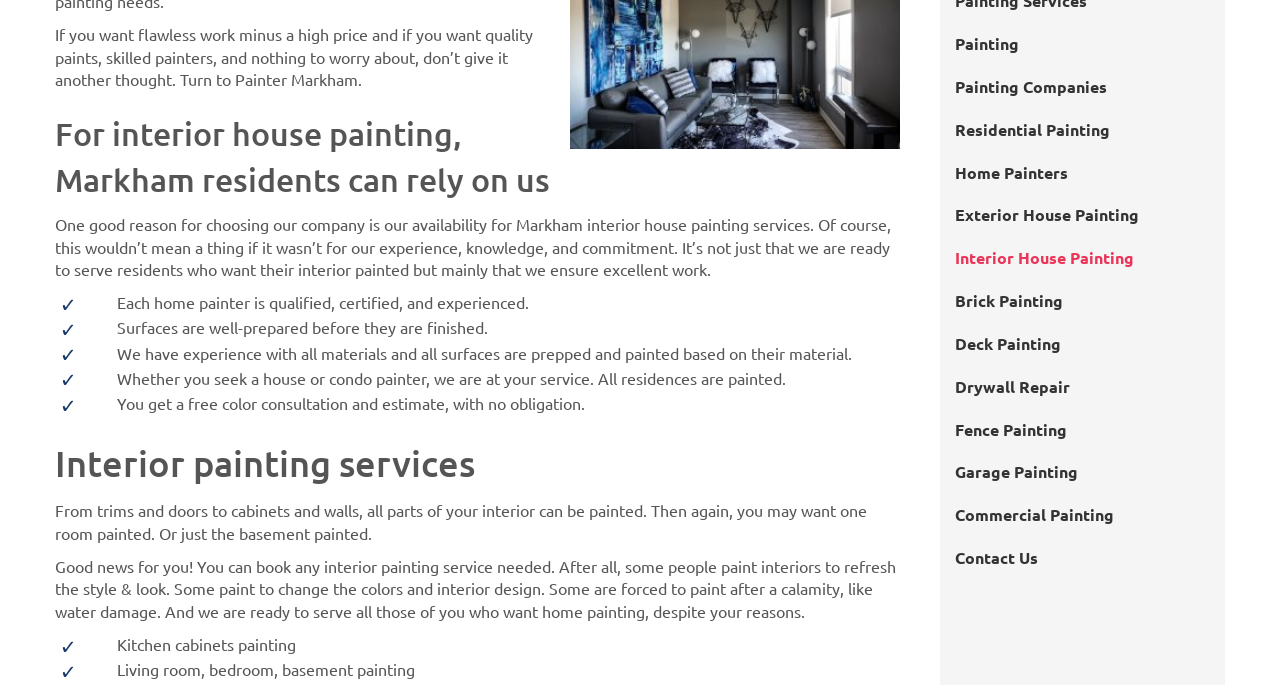What is included in the interior painting services?
Respond to the question with a single word or phrase according to the image.

Trim, doors, cabinets, walls, etc.